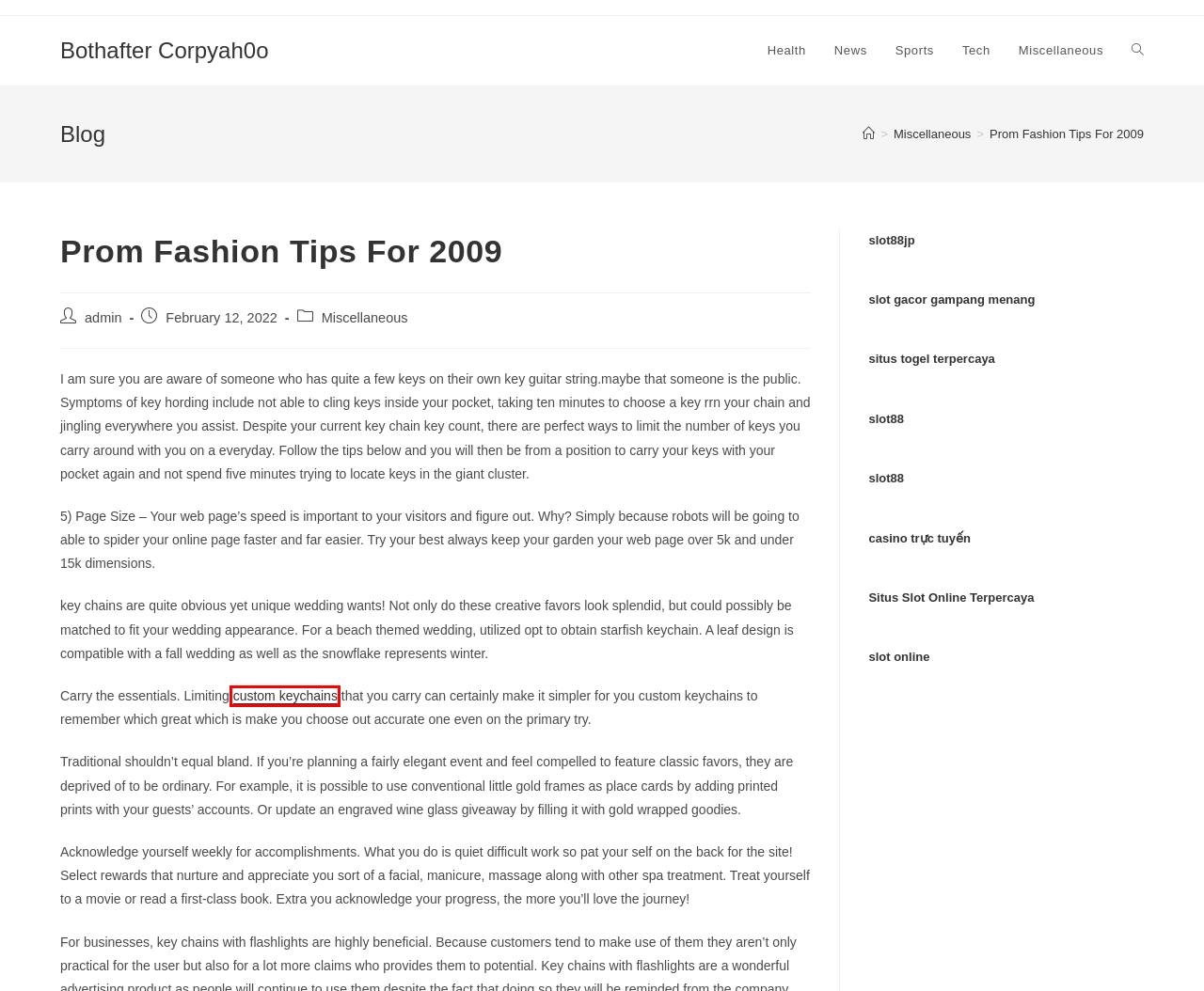You have a screenshot of a webpage with a red rectangle bounding box. Identify the best webpage description that corresponds to the new webpage after clicking the element within the red bounding box. Here are the candidates:
A. How To Backup Ps3 Games – Bothafter Corpyah0o
B. Custom Keychains
– VOGRACE
C. Sports – Bothafter Corpyah0o
D. Asia99 👾 Cá Cược Thể Thao & Casino trực tuyến số 1 Châu Á 2024
E. Tech – Bothafter Corpyah0o
F. Health – Bothafter Corpyah0o
G. Daftar 10 Bandar Togel Online Terpercaya dan Terlengkap di Indonesia
H. News – Bothafter Corpyah0o

B